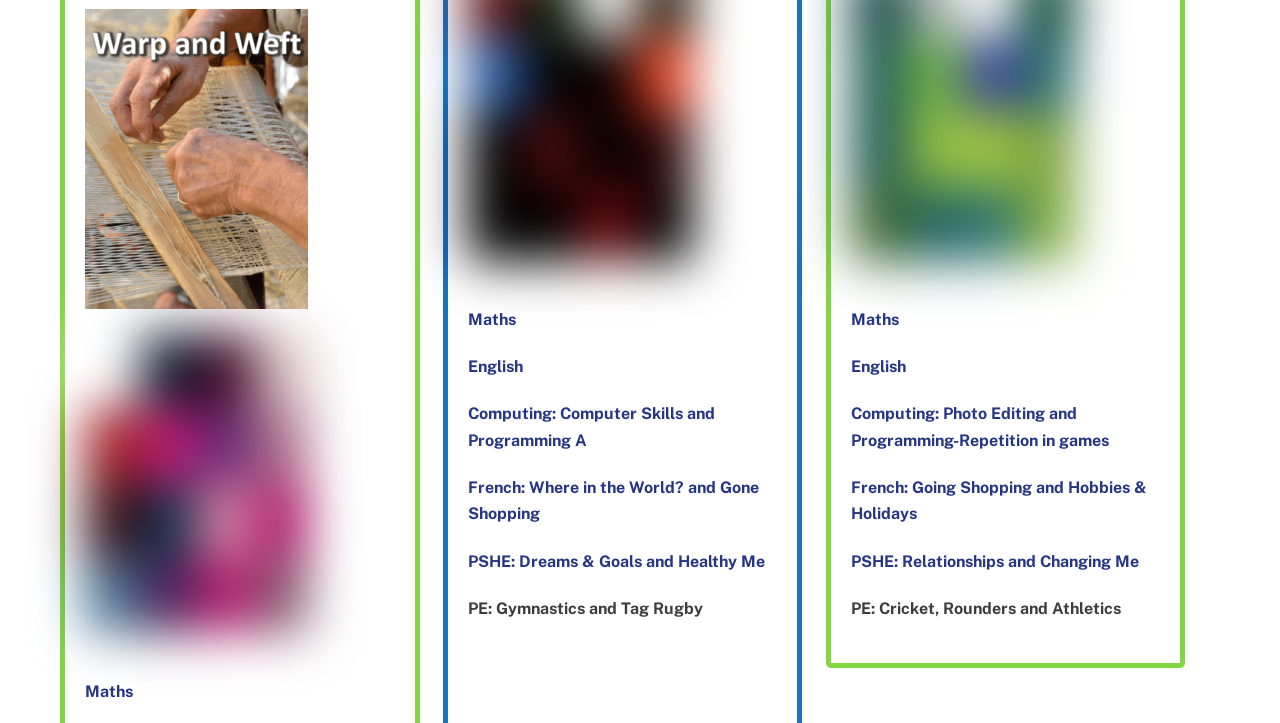Bounding box coordinates are specified in the format (top-left x, top-left y, bottom-right x, bottom-right y). All values are floating point numbers bounded between 0 and 1. Please provide the bounding box coordinate of the region this sentence describes: Hello world!

None